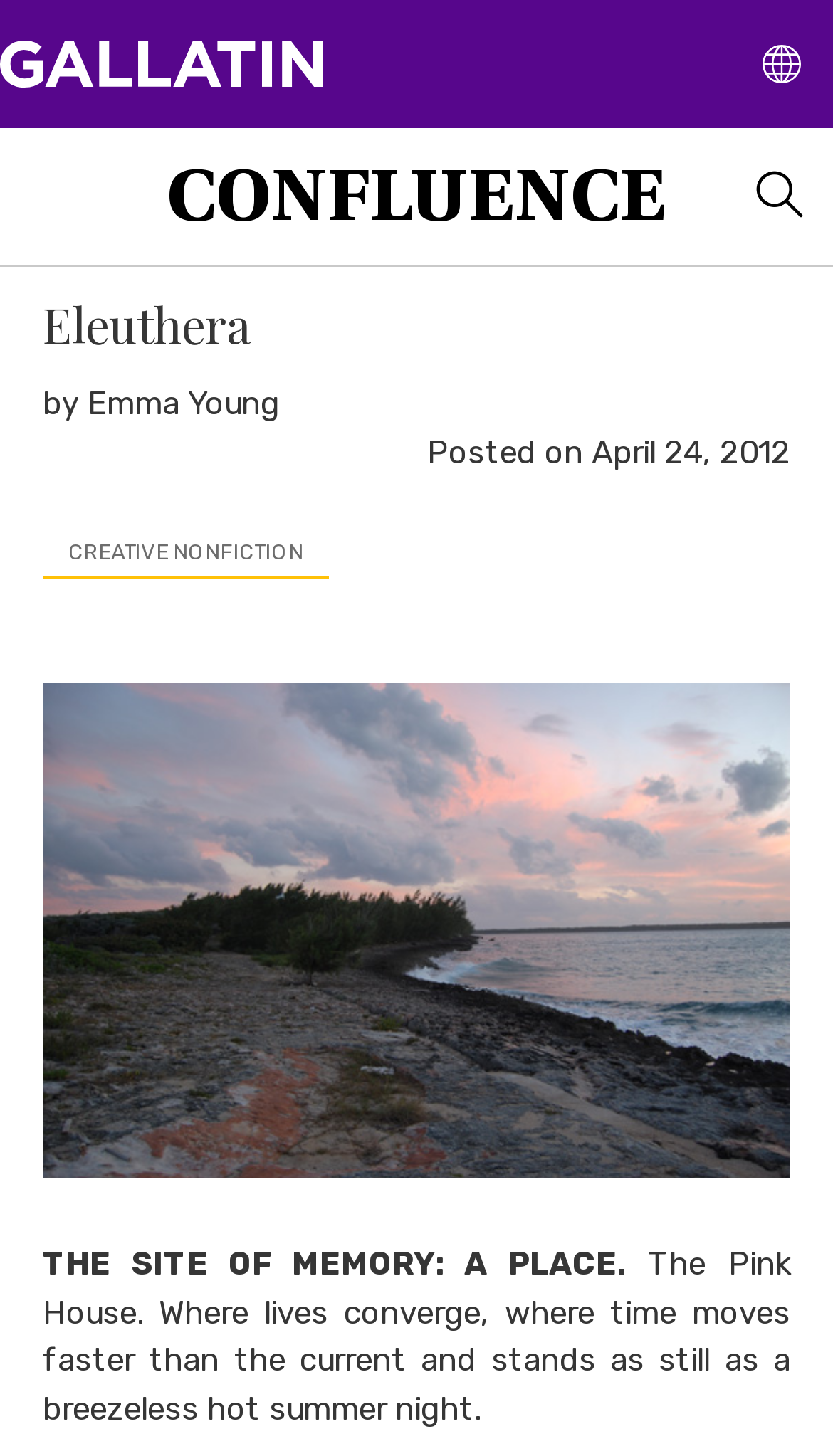Who is the author of the post?
Refer to the image and provide a concise answer in one word or phrase.

Emma Young